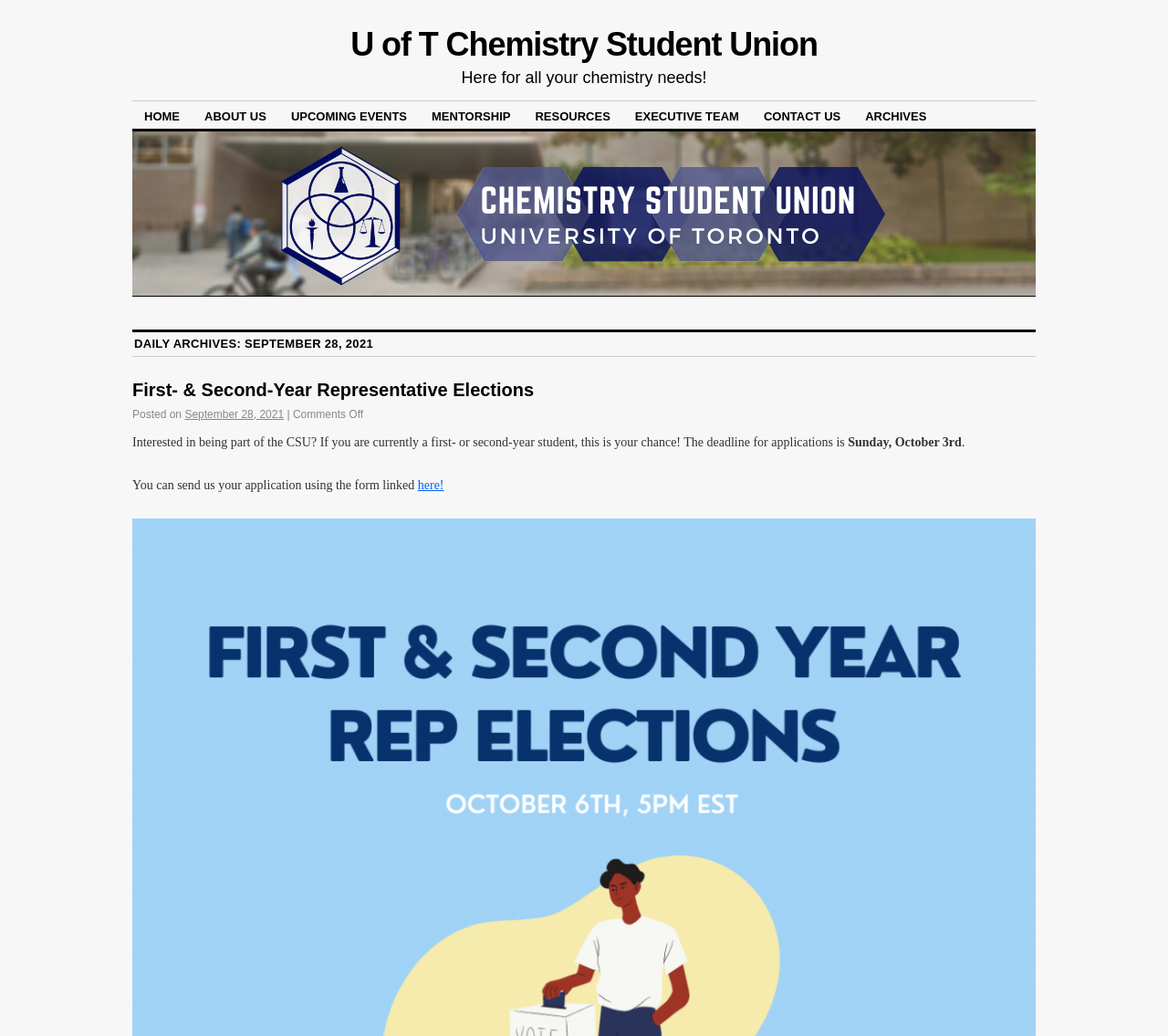Please answer the following question using a single word or phrase: 
How many navigation links are there?

8